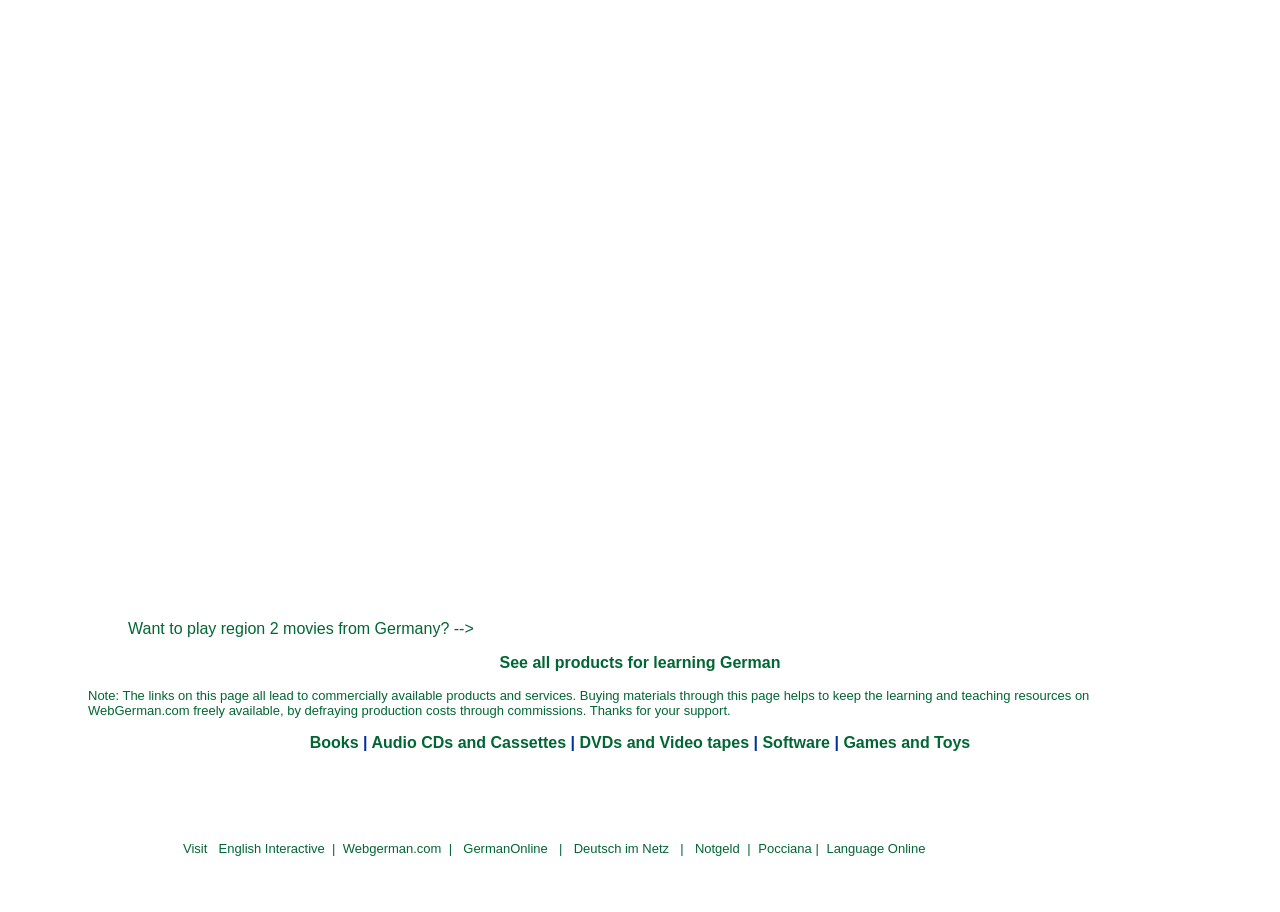Determine the bounding box coordinates of the section to be clicked to follow the instruction: "Click the link to GermanOnline". The coordinates should be given as four float numbers between 0 and 1, formatted as [left, top, right, bottom].

[0.362, 0.922, 0.428, 0.939]